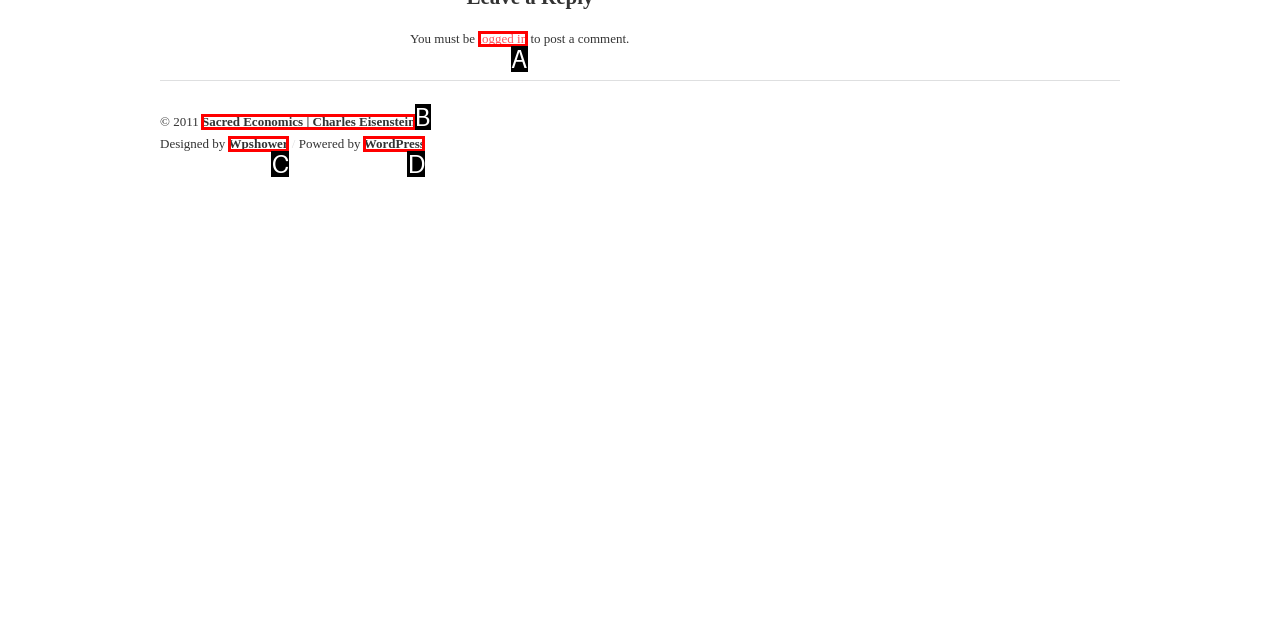From the options presented, which lettered element matches this description: Sacred Economics | Charles Eisenstein
Reply solely with the letter of the matching option.

B